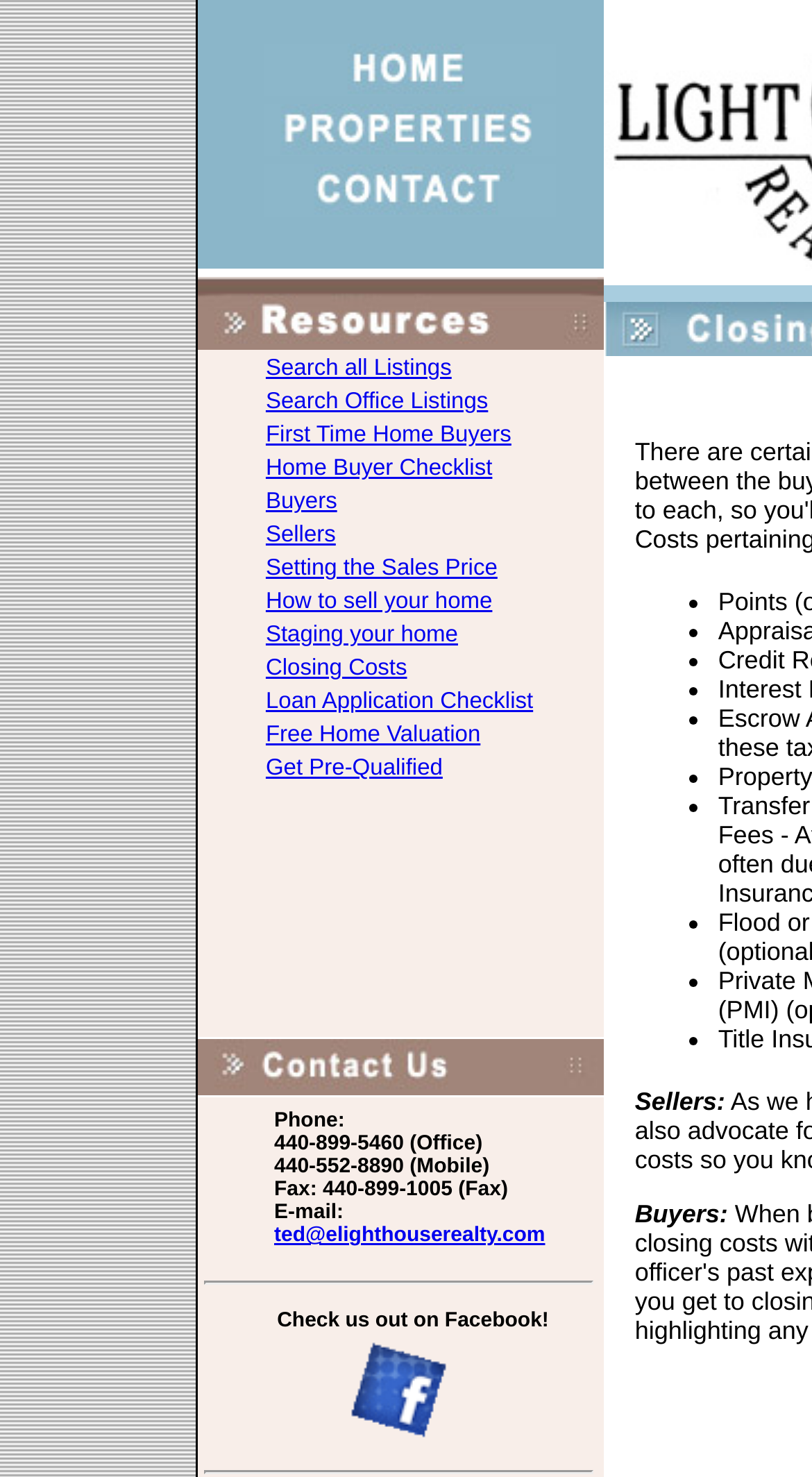What are the two categories of users mentioned on this webpage?
Give a one-word or short-phrase answer derived from the screenshot.

Sellers and Buyers